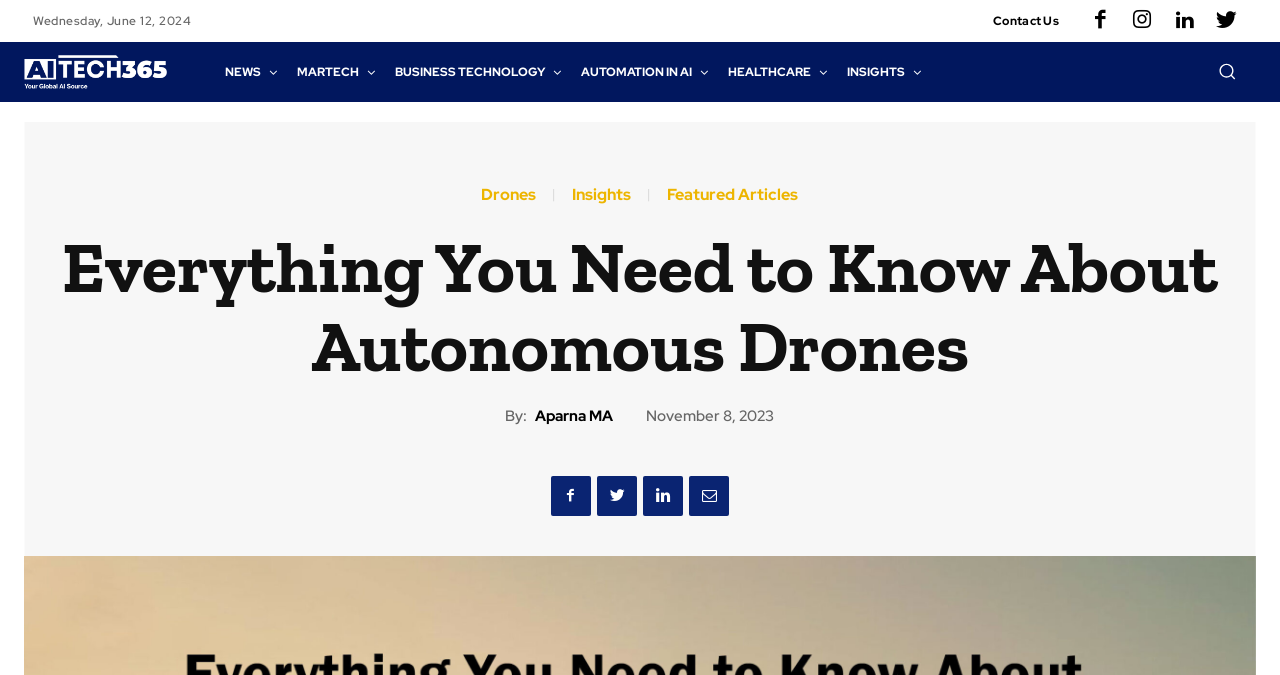Please find the bounding box coordinates of the element's region to be clicked to carry out this instruction: "go to home page".

None